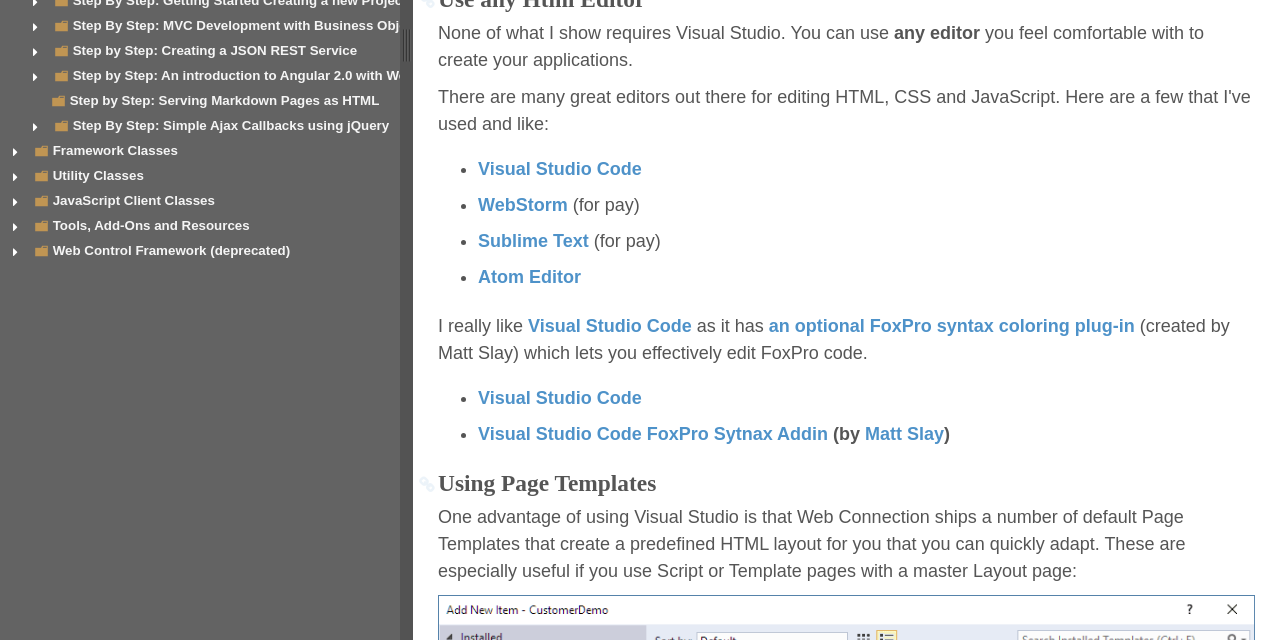Provide the bounding box coordinates of the UI element that matches the description: "Visual Studio Code".

[0.413, 0.493, 0.54, 0.525]